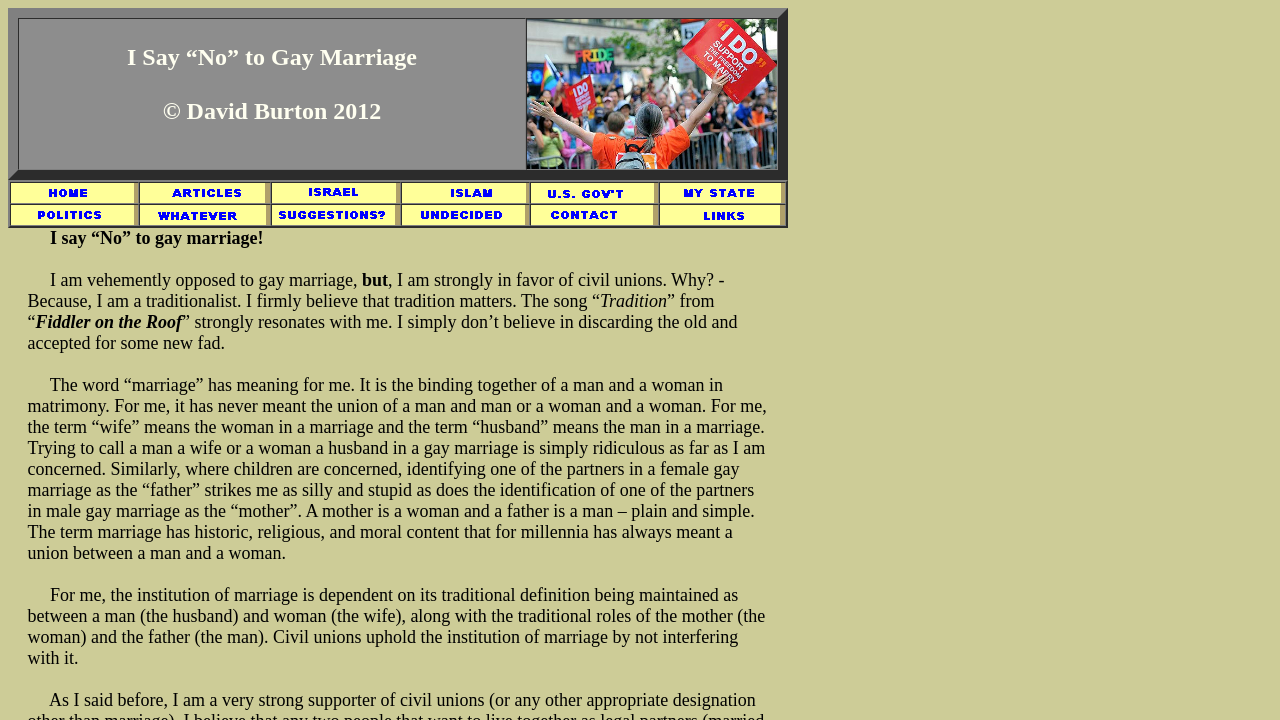Use the information in the screenshot to answer the question comprehensively: What is the author's stance on gay marriage?

The author explicitly states that they say 'no' to gay marriage, implying that they do not support or agree with the concept of same-sex marriage.